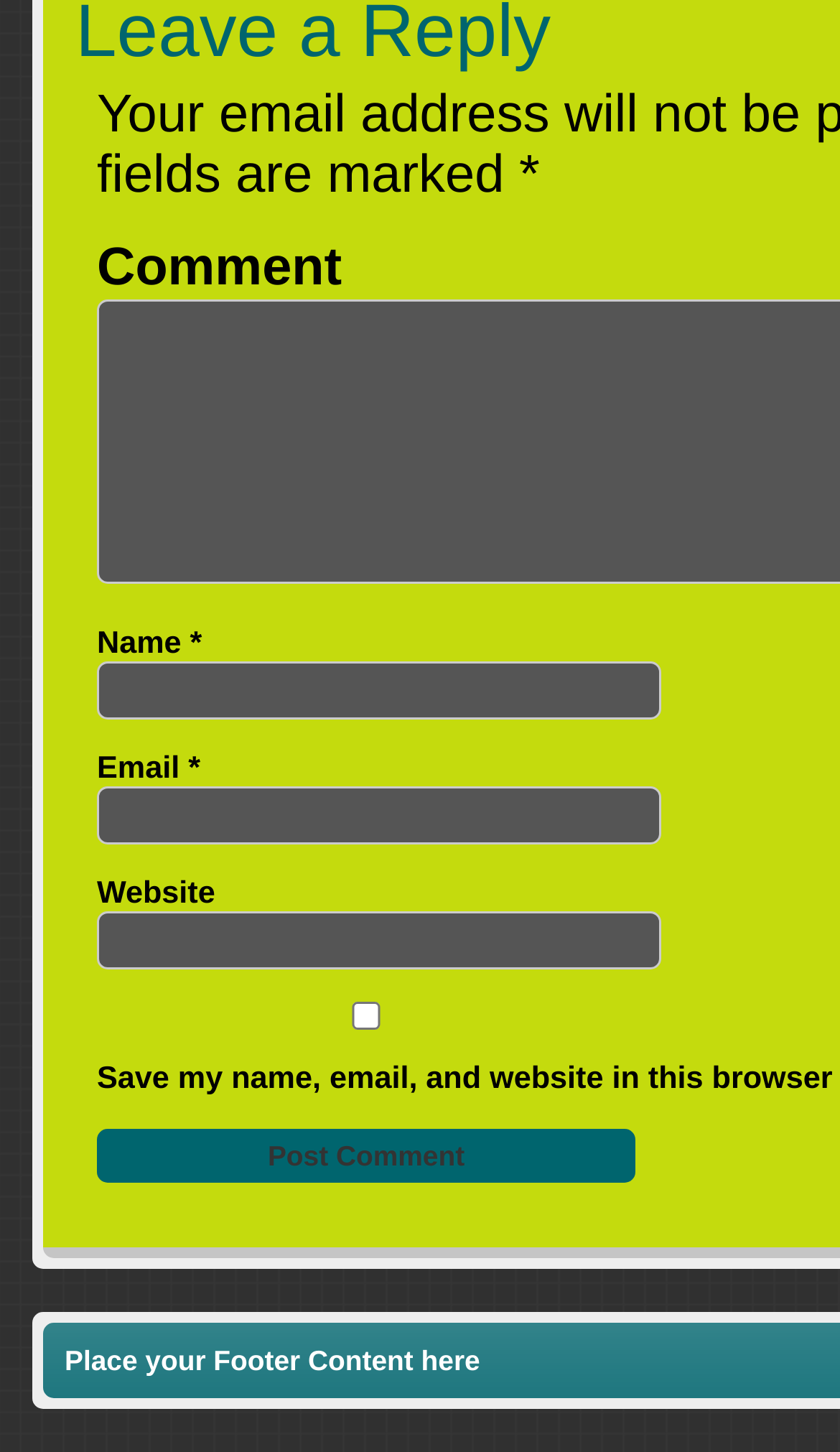Determine the bounding box coordinates of the UI element described below. Use the format (top-left x, top-left y, bottom-right x, bottom-right y) with floating point numbers between 0 and 1: parent_node: Website name="url"

[0.115, 0.628, 0.787, 0.668]